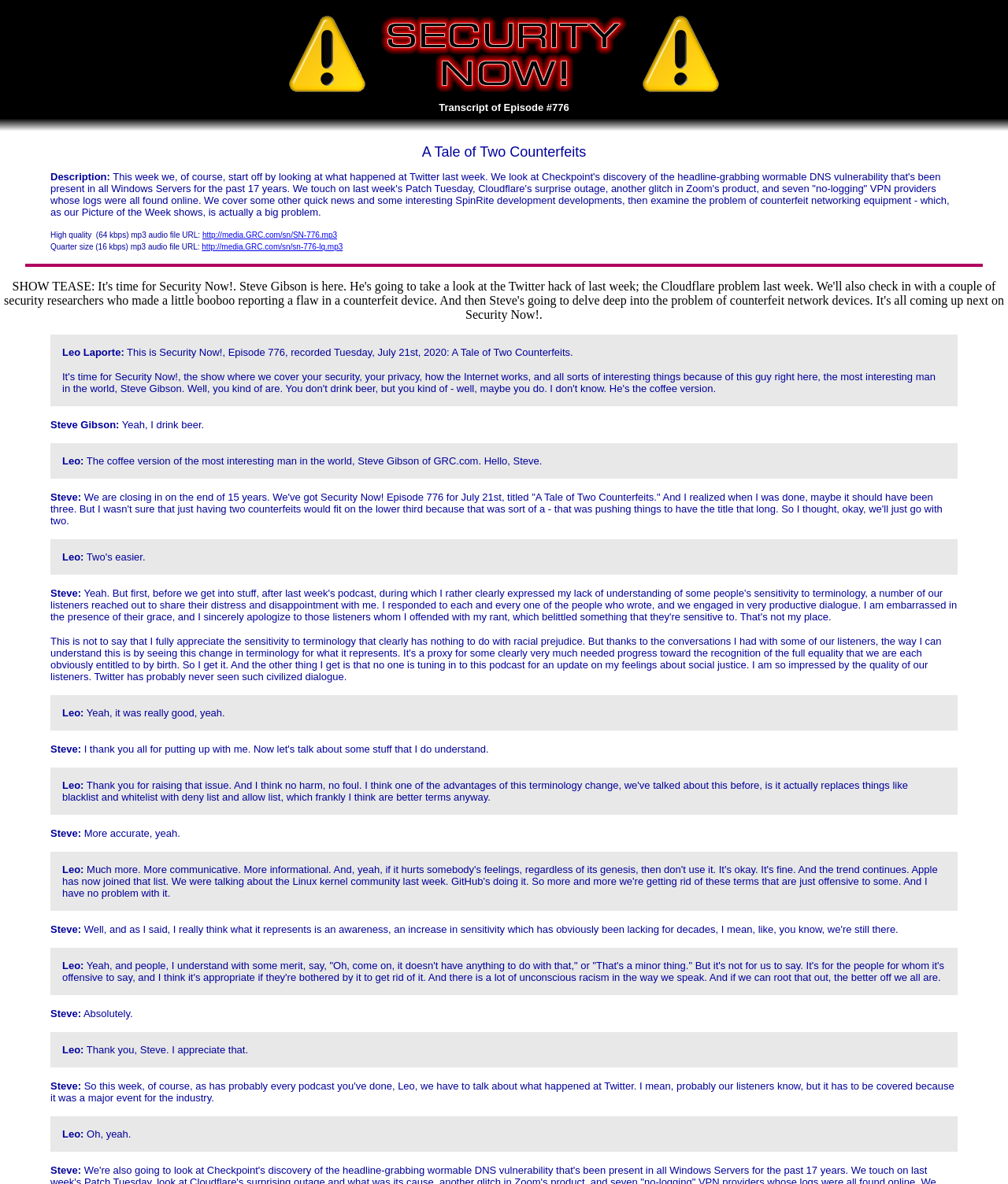What is the URL of the high-quality mp3 audio file?
Please use the visual content to give a single word or phrase answer.

http://media.GRC.com/sn/SN-776.mp3